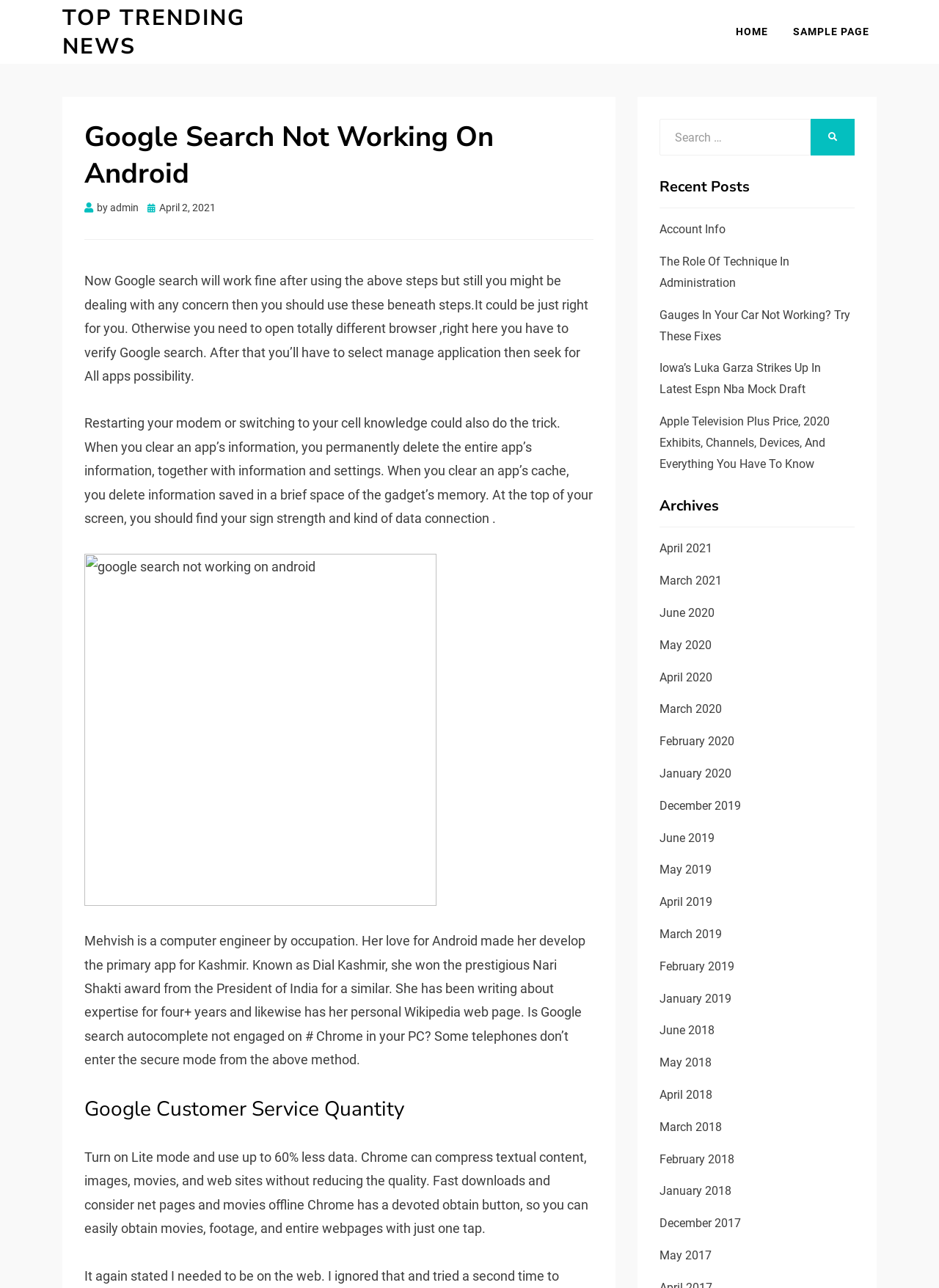Write an extensive caption that covers every aspect of the webpage.

This webpage is about Google search not working on Android devices, with a focus on troubleshooting and solutions. At the top, there is a header section with links to "HOME" and "SAMPLE PAGE" on the right side. Below this, there is a main heading "Google Search Not Working On Android" followed by a subheading with the author's name and a date.

The main content area is divided into several sections. The first section provides a solution to the problem, with a paragraph of text explaining the steps to take. This is followed by an image related to Google search on Android. The next section is about the author, Mehvish, who is a computer engineer and has written about technology for over four years.

Further down, there is a section with a heading "Google Customer Service Number" and a paragraph of text providing more information. Below this, there is a section about Chrome, with a heading and a paragraph of text explaining how to use Lite mode to reduce data usage.

On the right side of the page, there is a search bar with a button labeled "SEARCH". Below this, there are several sections with links to recent posts, archives, and other articles. The recent posts section has five links to different articles, while the archives section has links to articles from different months and years, ranging from April 2021 to May 2017.